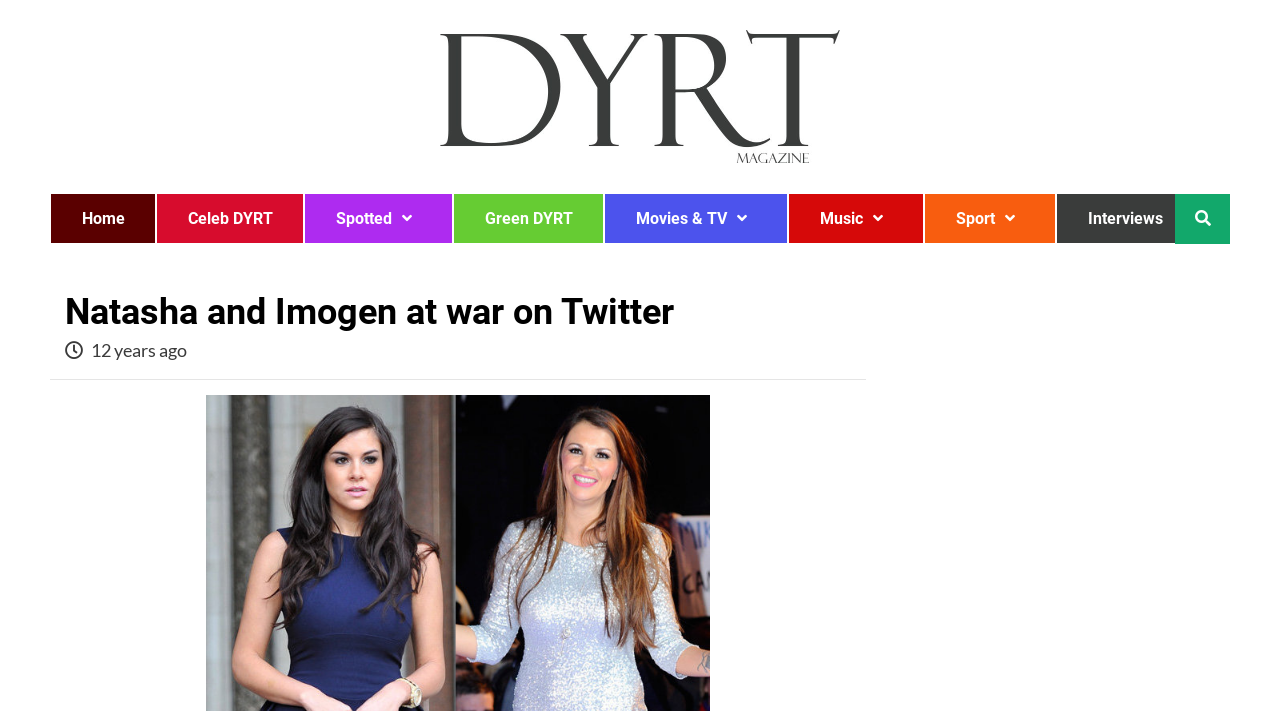Find and specify the bounding box coordinates that correspond to the clickable region for the instruction: "Call the phone number 01223 782464".

None